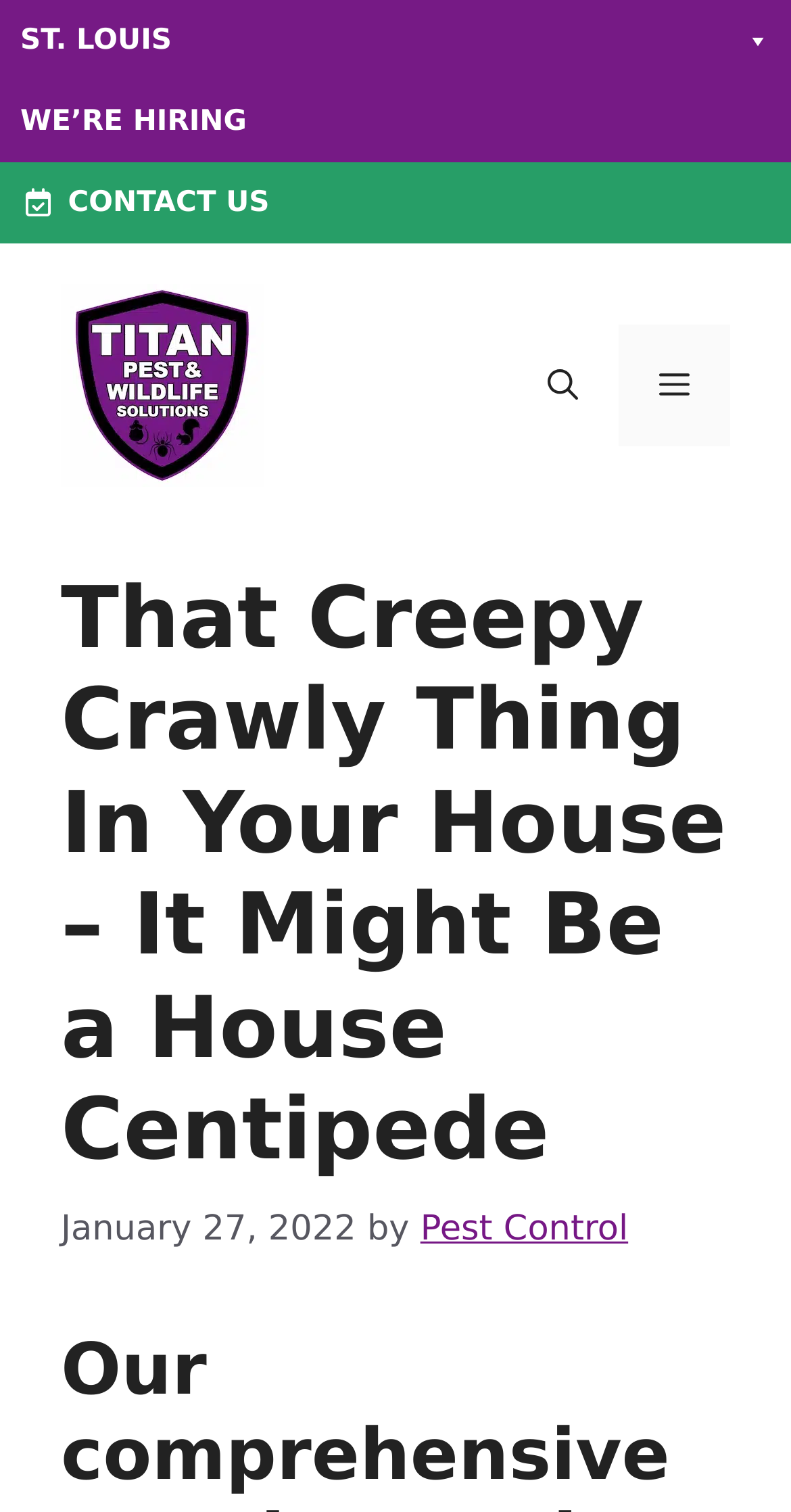Create an elaborate caption for the webpage.

The webpage is about House Centipede Pest Control, specifically focusing on St. Louis locations. At the top of the page, there are three links: "ST. LOUIS" with a dropdown menu, "WE'RE HIRING", and "CONTACT US". Below these links, there is a banner section with a logo and a link to "Pest Control St Louis | Titan Pest & Wildlife Solutions", accompanied by an image.

To the right of the banner, there is a mobile toggle navigation menu with two buttons: "Open search" and "MENU". The main content of the page starts with a heading "That Creepy Crawly Thing In Your House – It Might Be a House Centipede", which is followed by a timestamp "January 27, 2022" and a byline "by Pest Control".